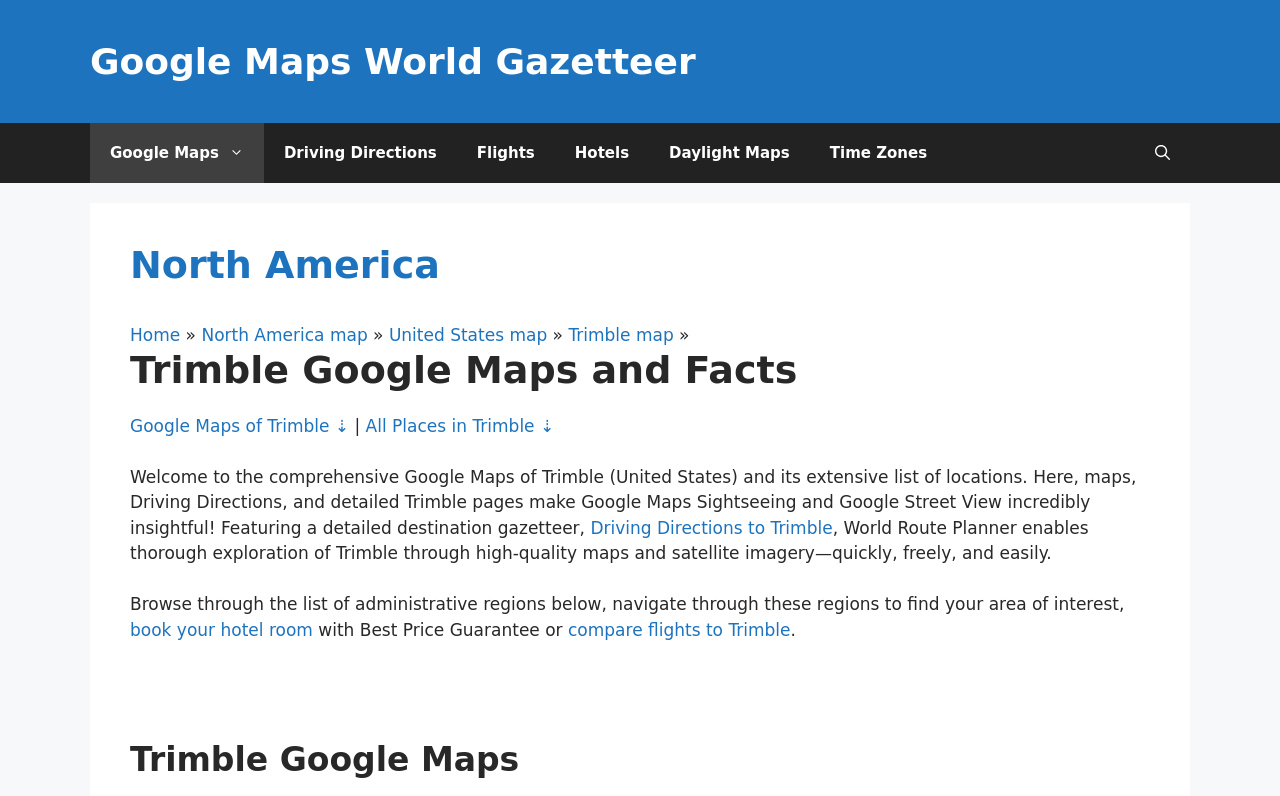Please find the bounding box coordinates of the element that must be clicked to perform the given instruction: "View Google Maps". The coordinates should be four float numbers from 0 to 1, i.e., [left, top, right, bottom].

[0.07, 0.155, 0.206, 0.23]